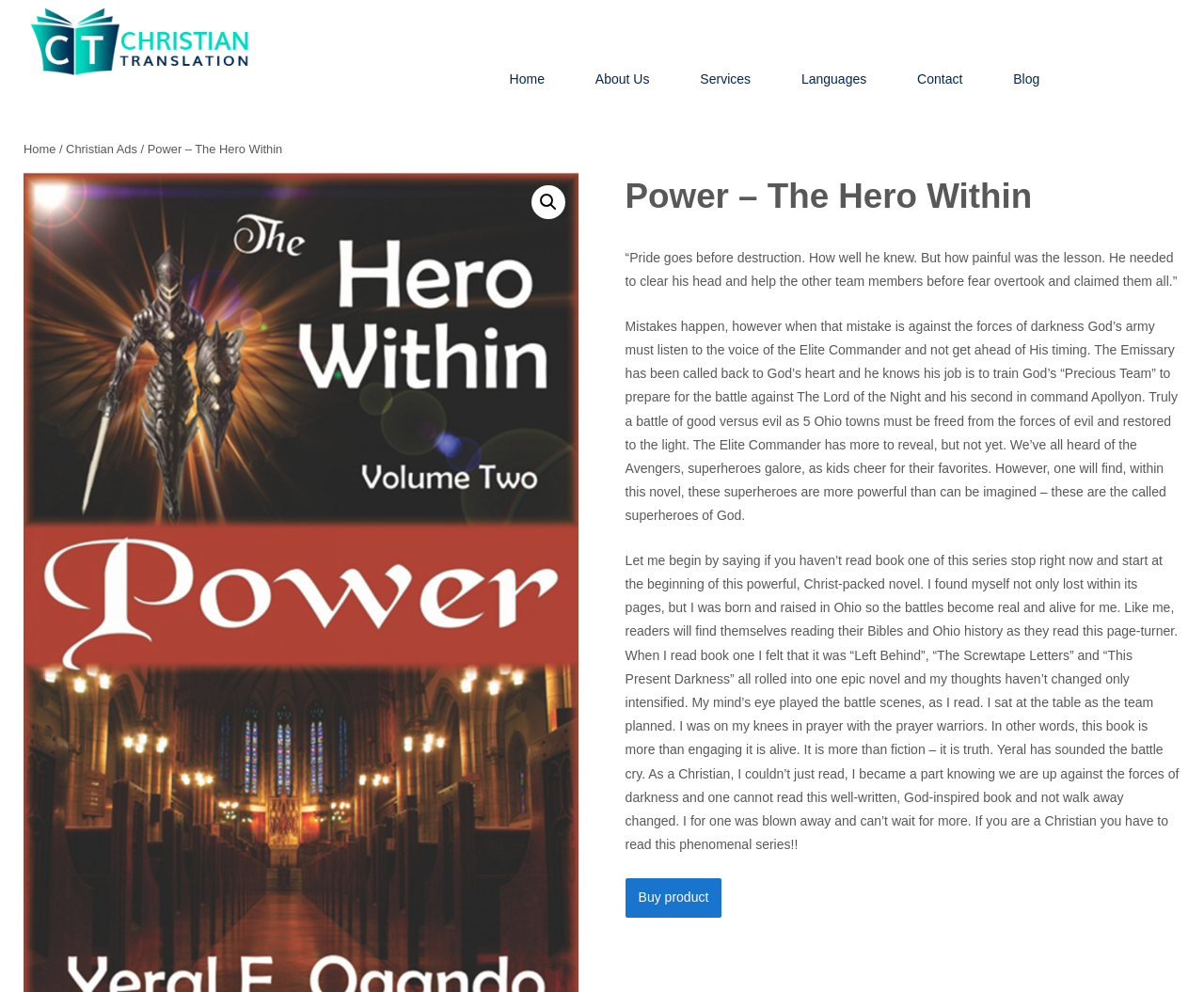Identify the primary heading of the webpage and provide its text.

Power – The Hero Within